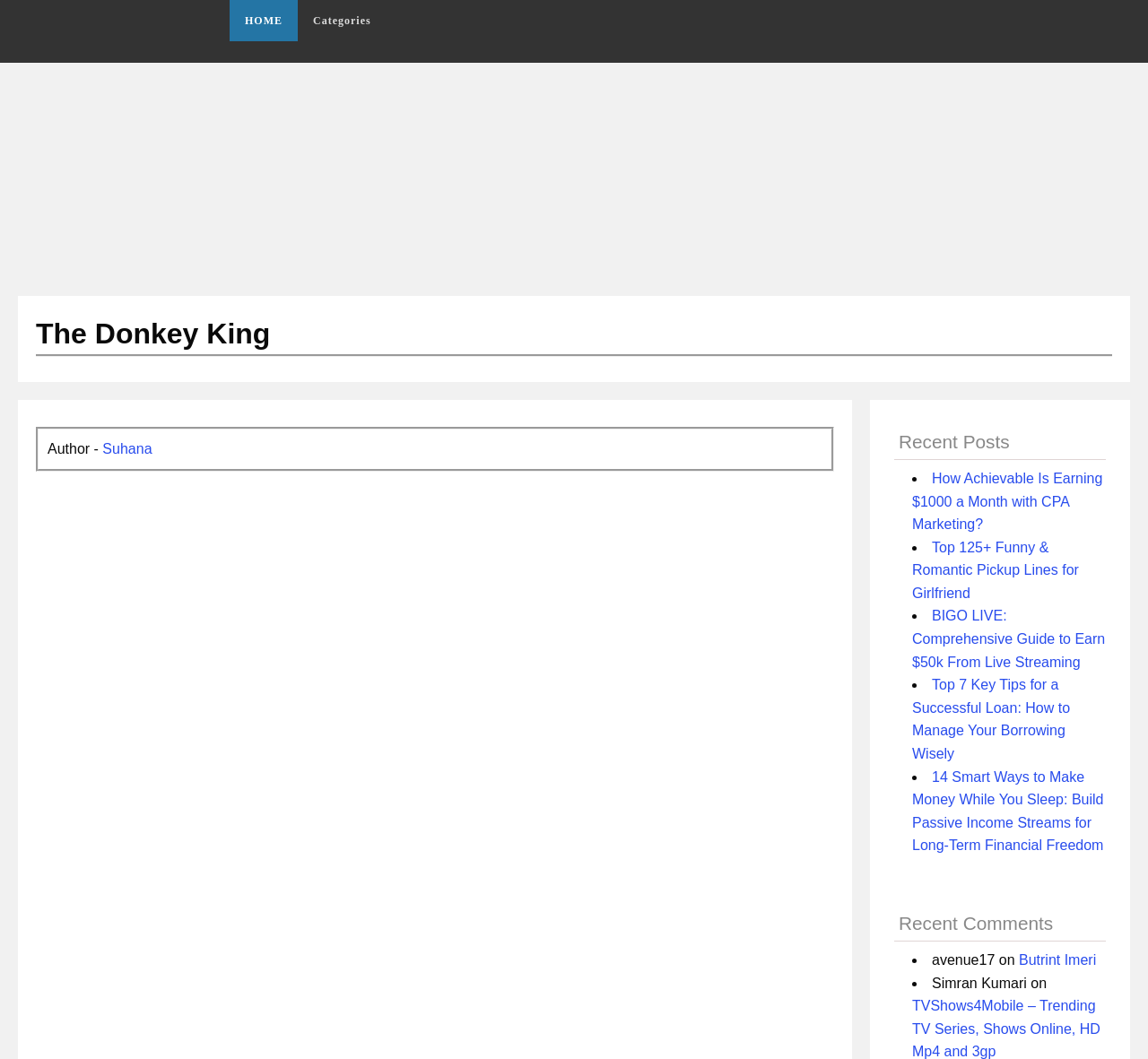Can you find the bounding box coordinates for the element to click on to achieve the instruction: "go to NewsMenk website"?

[0.02, 0.02, 0.176, 0.037]